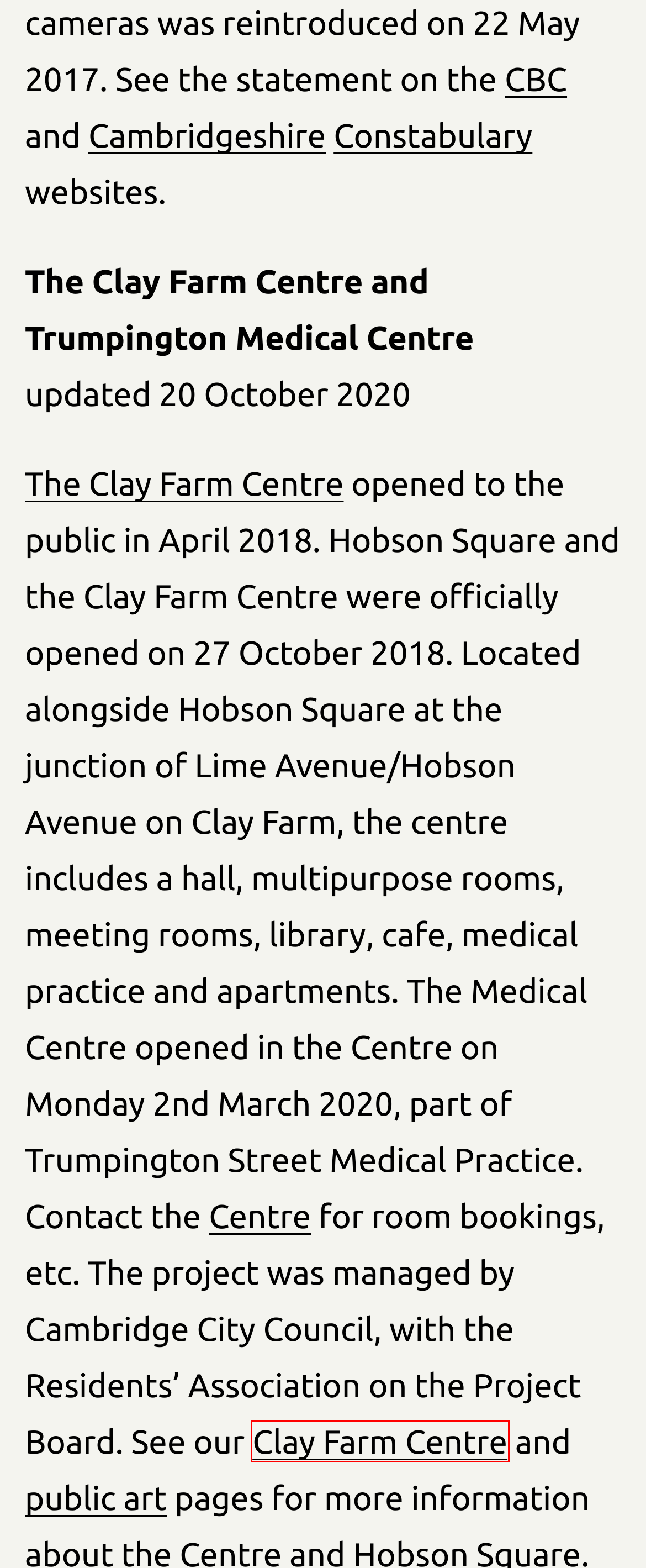Examine the screenshot of the webpage, noting the red bounding box around a UI element. Pick the webpage description that best matches the new page after the element in the red bounding box is clicked. Here are the candidates:
A. Clay Farm Centre - Cambridge City Council
B. Trumpington Pavilion – Trumpington Residents' Association
C. Clay Farm: Public Art – Trumpington Residents' Association
D. Trumpington Meadows – Trumpington Residents' Association
E. Clay Farm Centre and Hobson Square – Trumpington Residents' Association
F. Home
G. Making Connections 2022
H. Making Connections: revised proposals to keep Cambridge moving

E